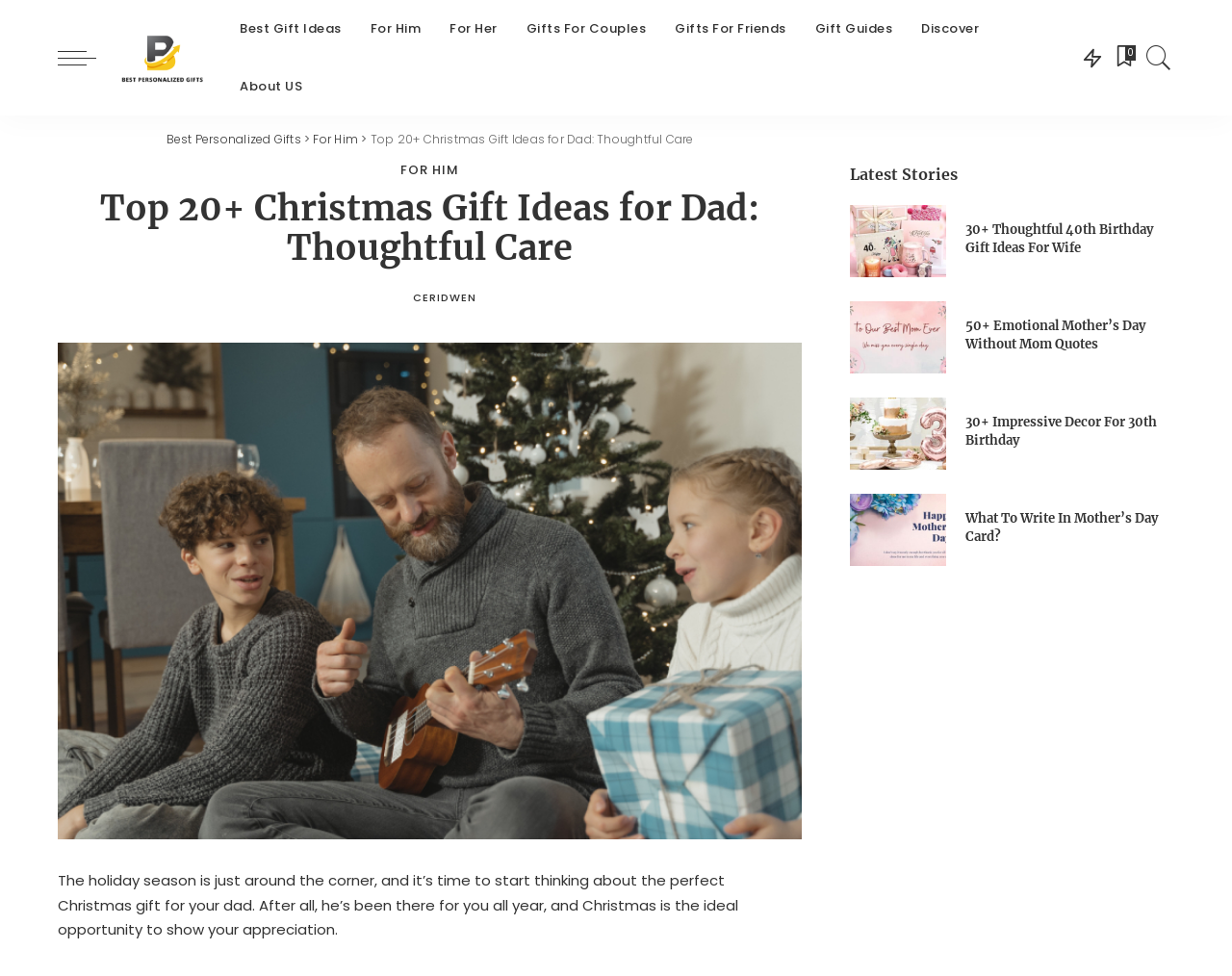Use a single word or phrase to answer the question:
What is the author of the article 'Top 20+ Christmas Gift Ideas for Dad: Thoughtful Care'?

Ceridwen